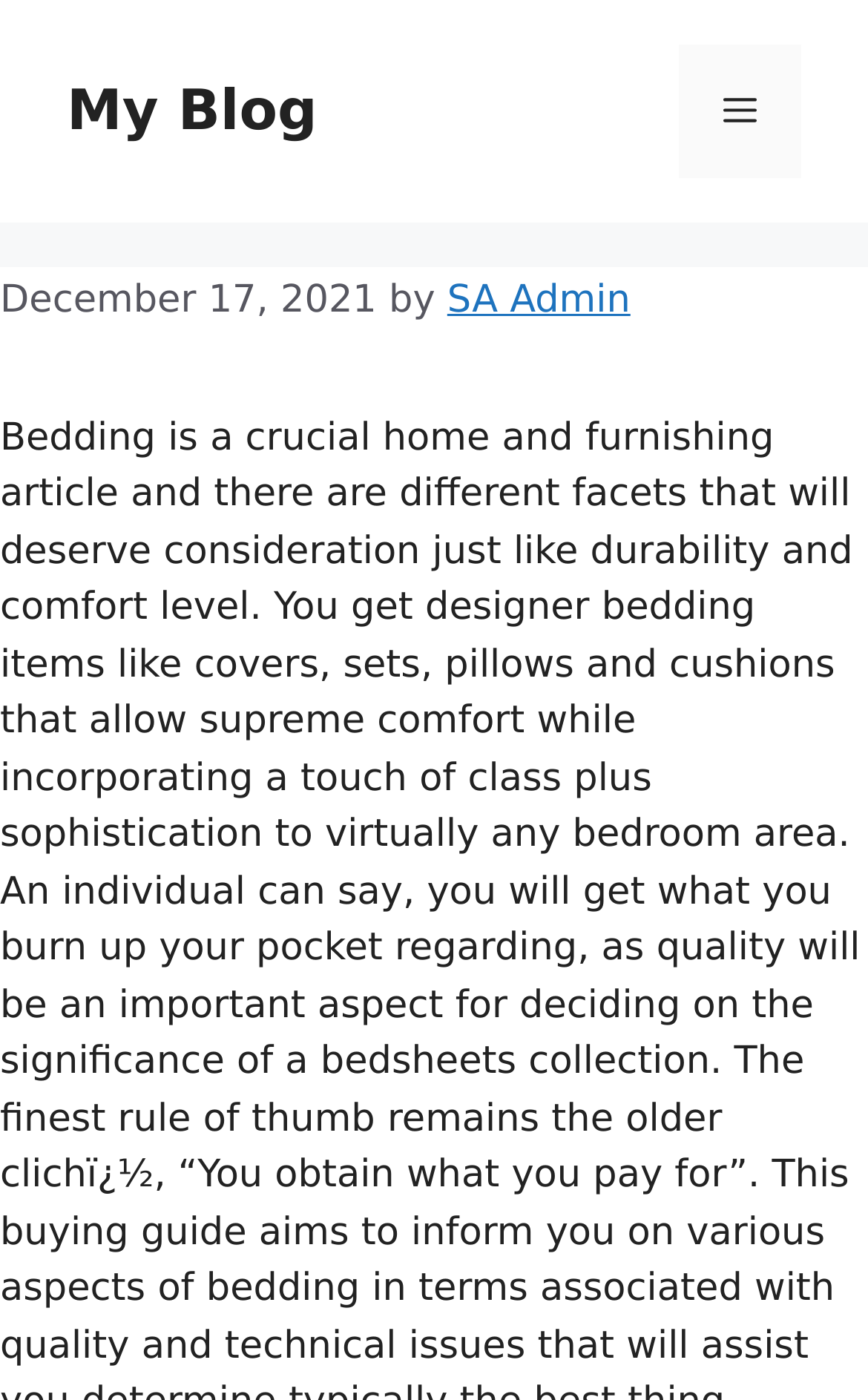What is the purpose of the button in the navigation section?
Answer the question with a detailed explanation, including all necessary information.

I found the purpose of the button by looking at the button element in the navigation section, which has the text 'Menu' and is described as a mobile toggle. This suggests that the button is used to toggle the menu on and off.